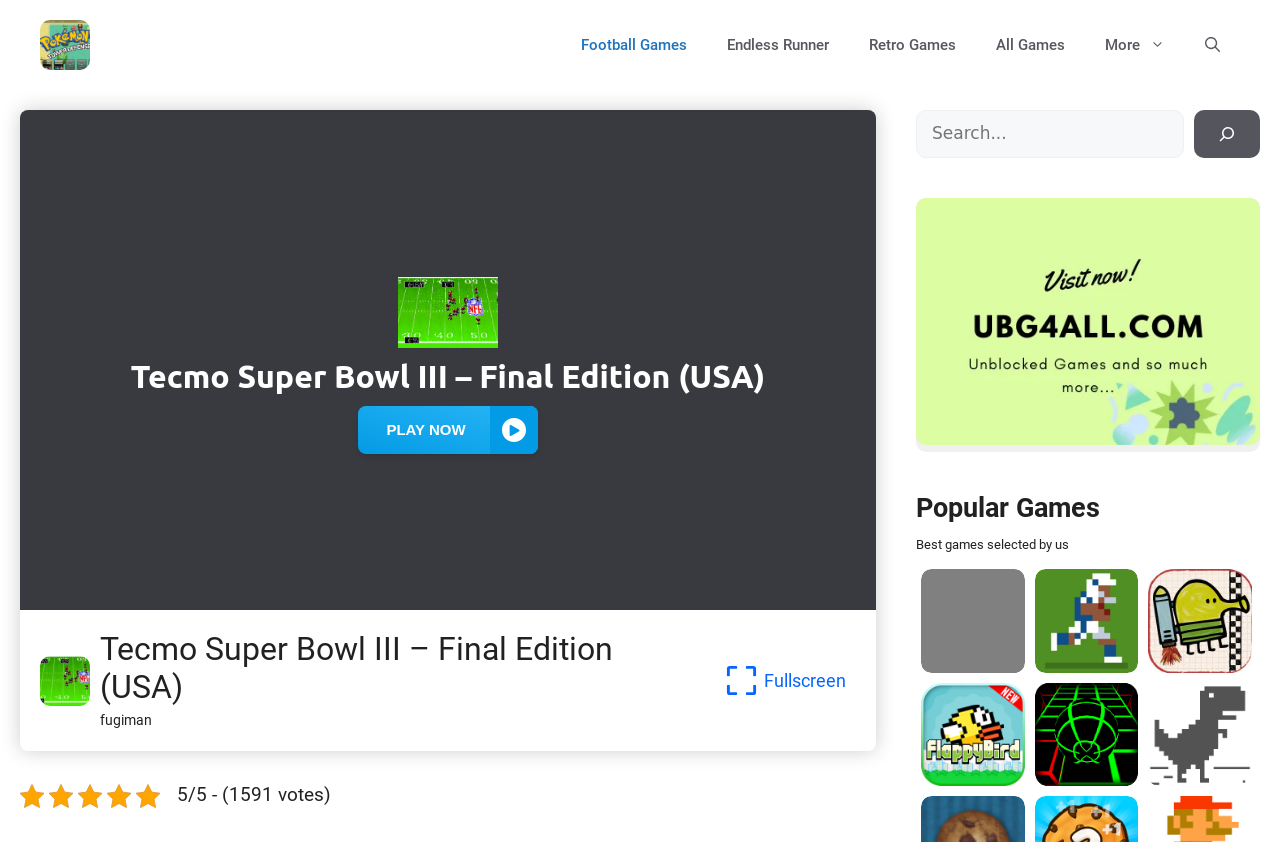Your task is to find and give the main heading text of the webpage.

Tecmo Super Bowl III – Final Edition (USA)